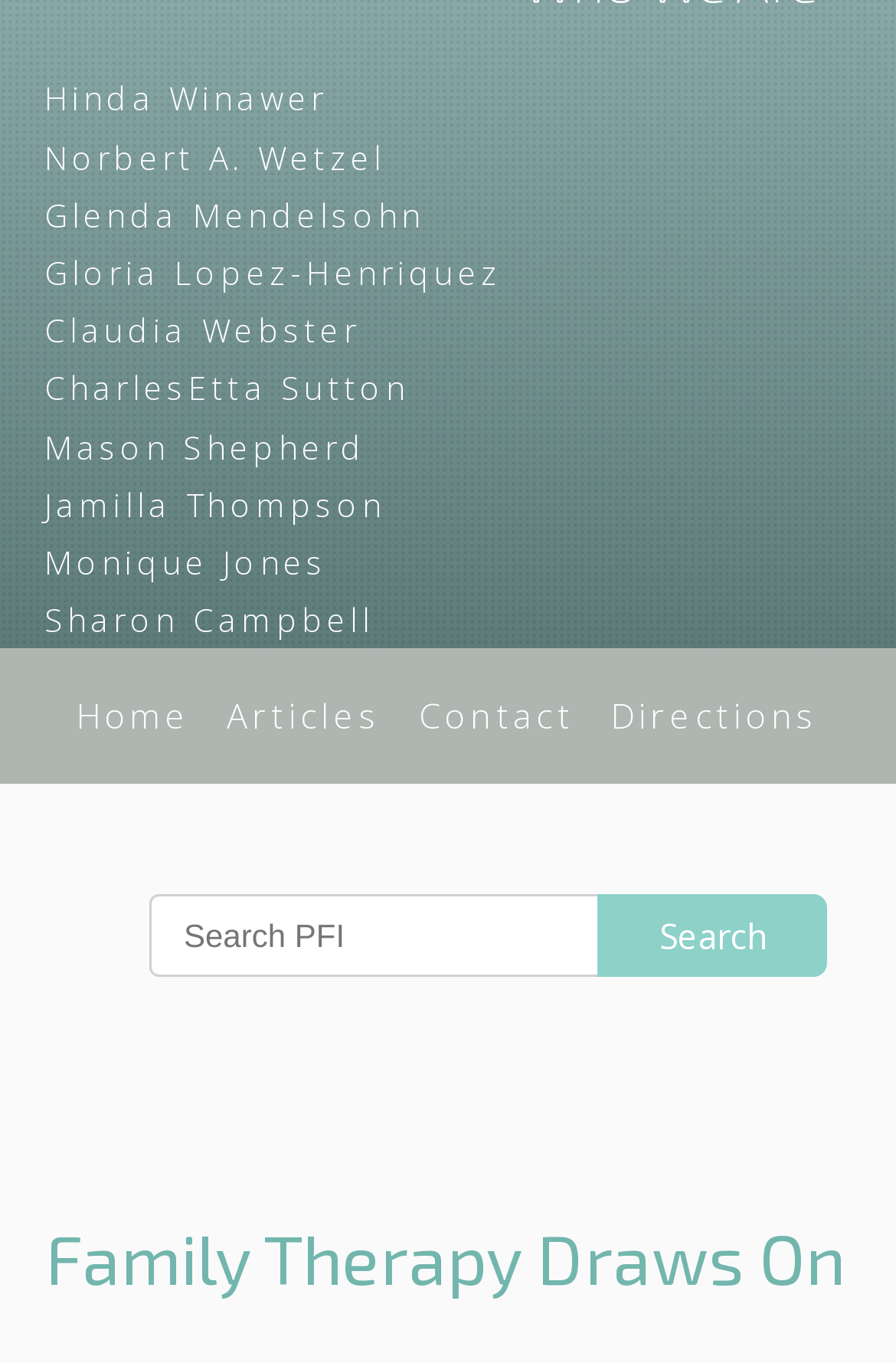Given the webpage screenshot, identify the bounding box of the UI element that matches this description: "Sharon Campbell".

[0.049, 0.439, 0.417, 0.471]